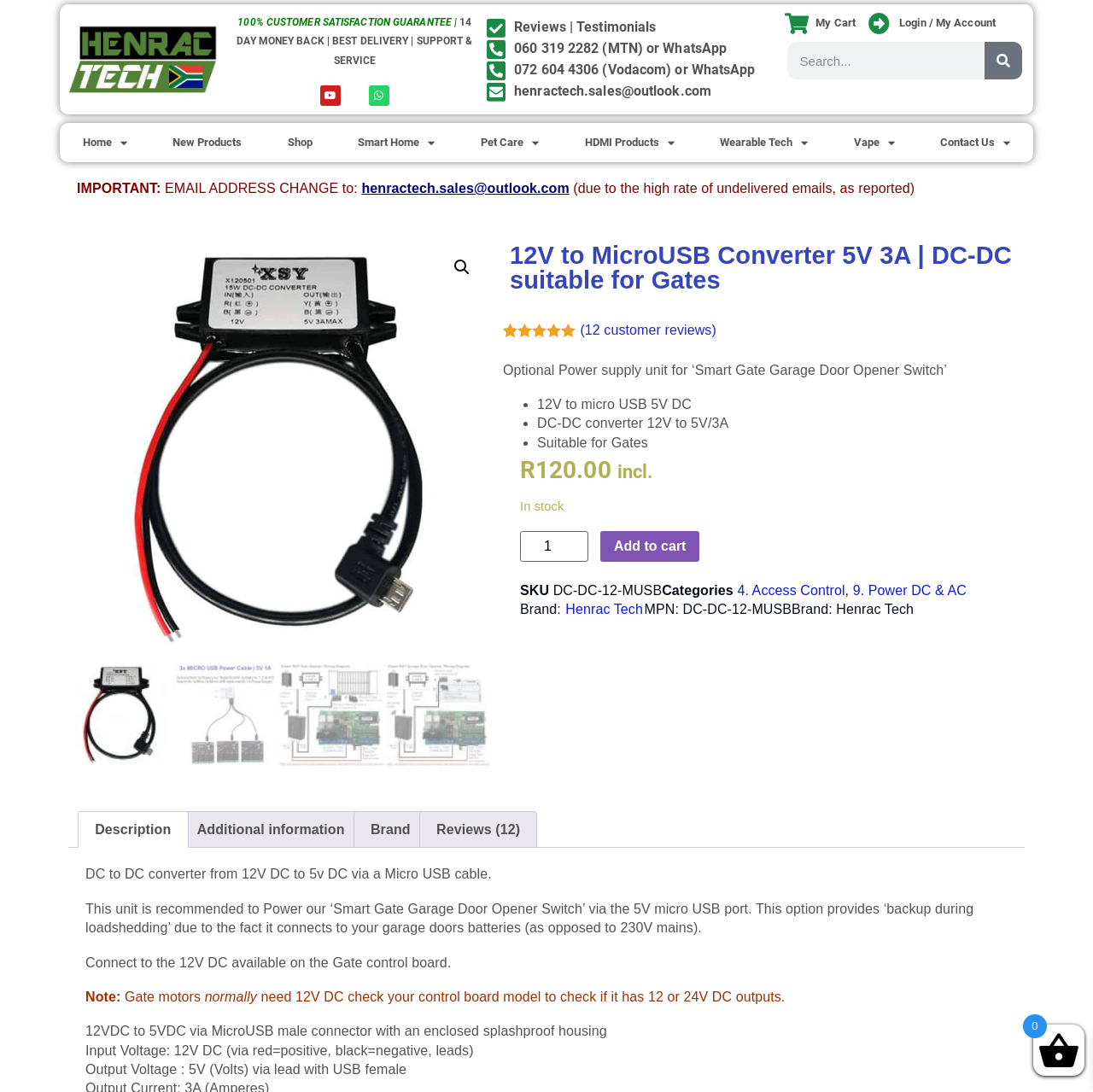Determine the bounding box for the described UI element: "Contact".

None